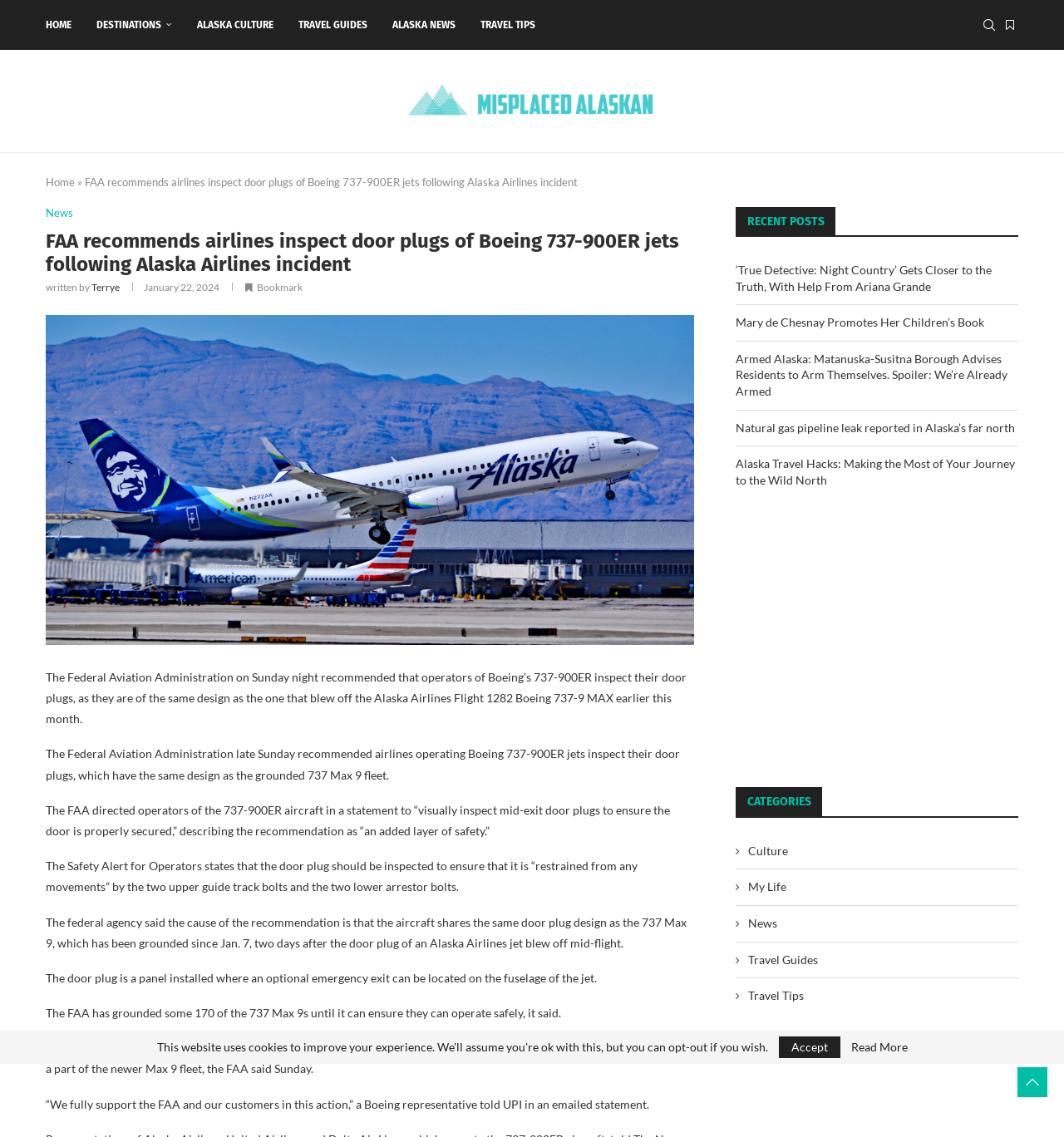Please determine the headline of the webpage and provide its content.

FAA recommends airlines inspect door plugs of Boeing 737-900ER jets following Alaska Airlines incident